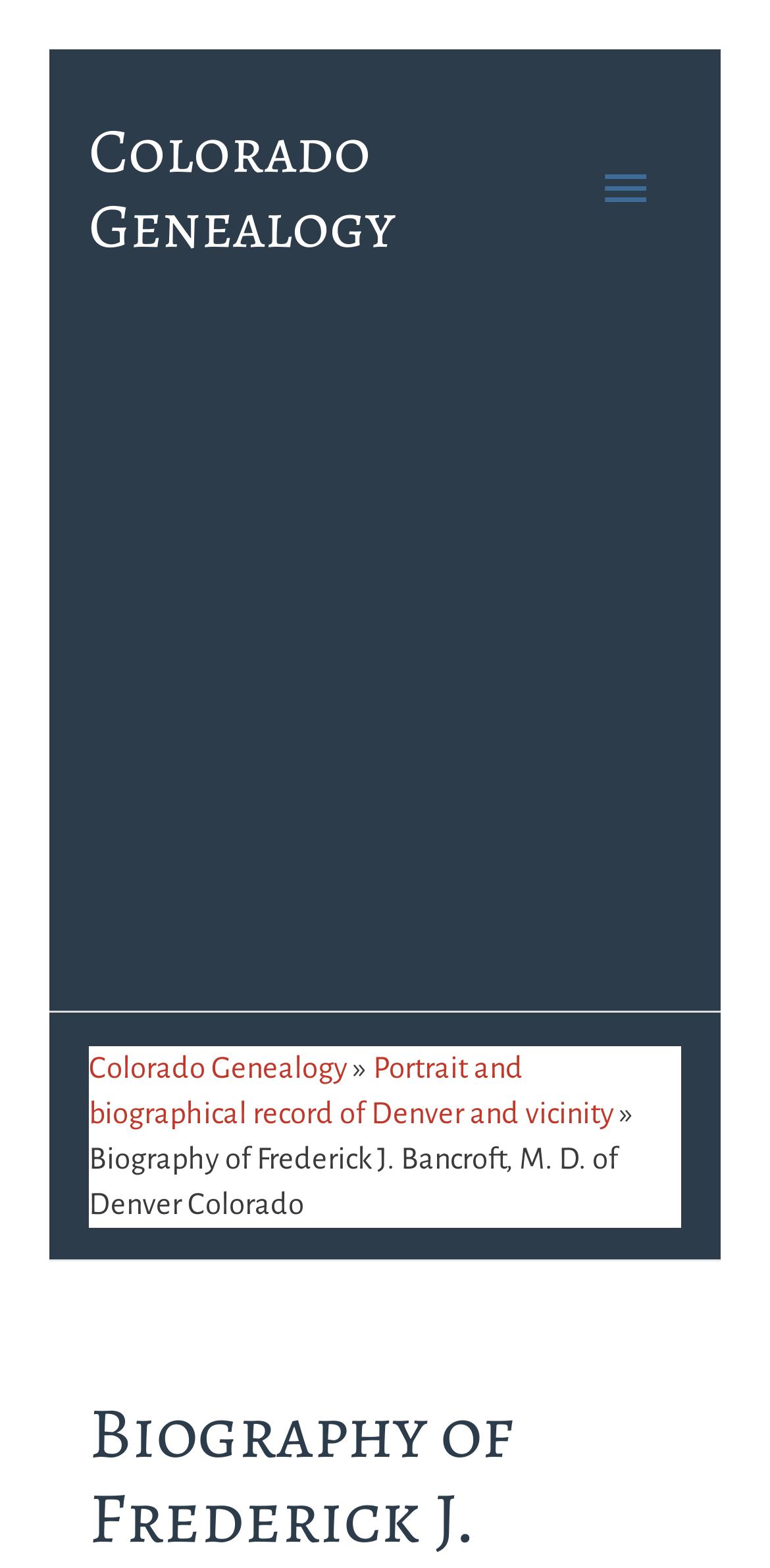Please identify the primary heading of the webpage and give its text content.

Biography of Frederick J. Bancroft, M. D. of Denver Colorado